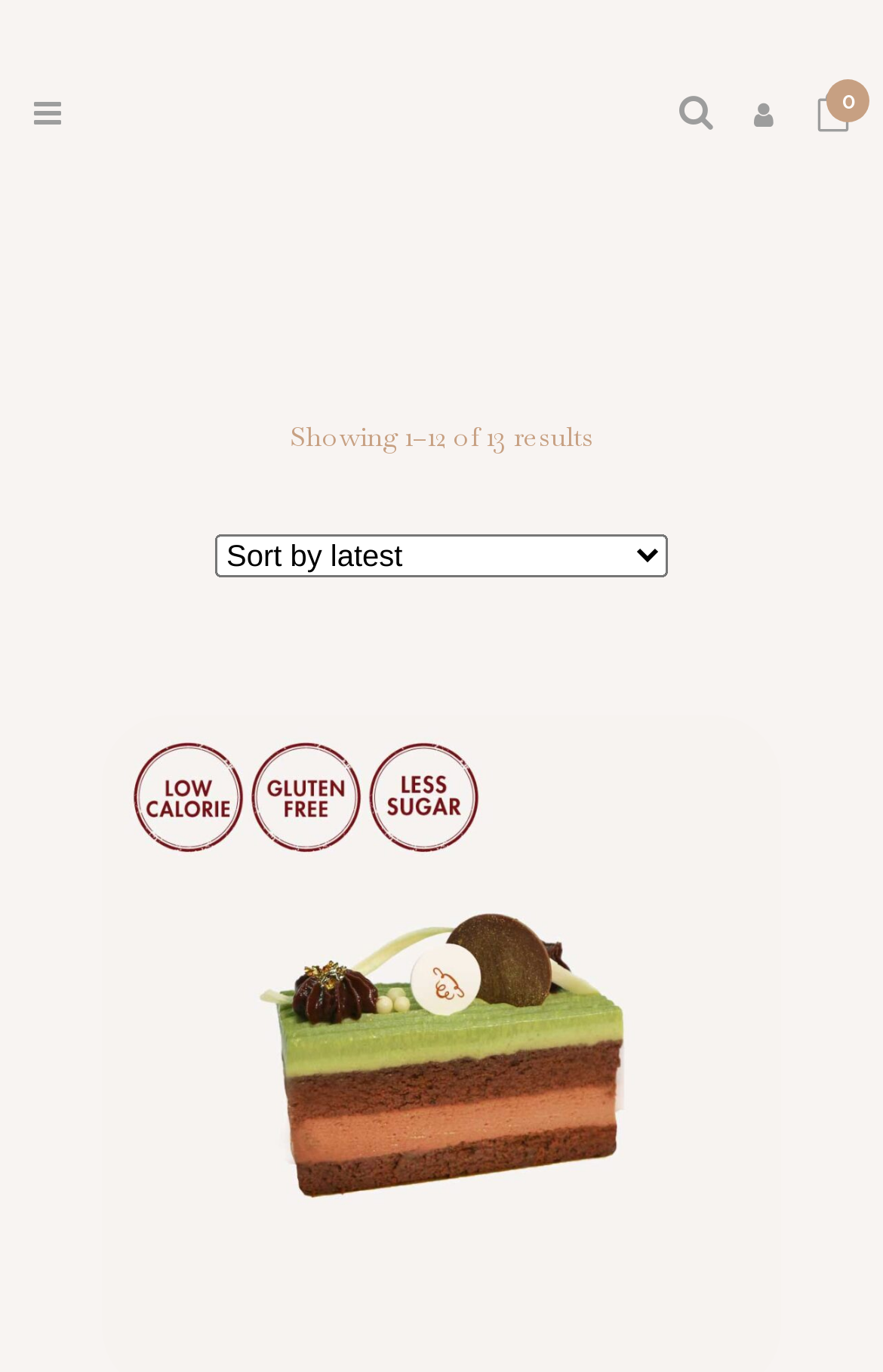Determine the bounding box of the UI element mentioned here: "Web Design". The coordinates must be in the format [left, top, right, bottom] with values ranging from 0 to 1.

None